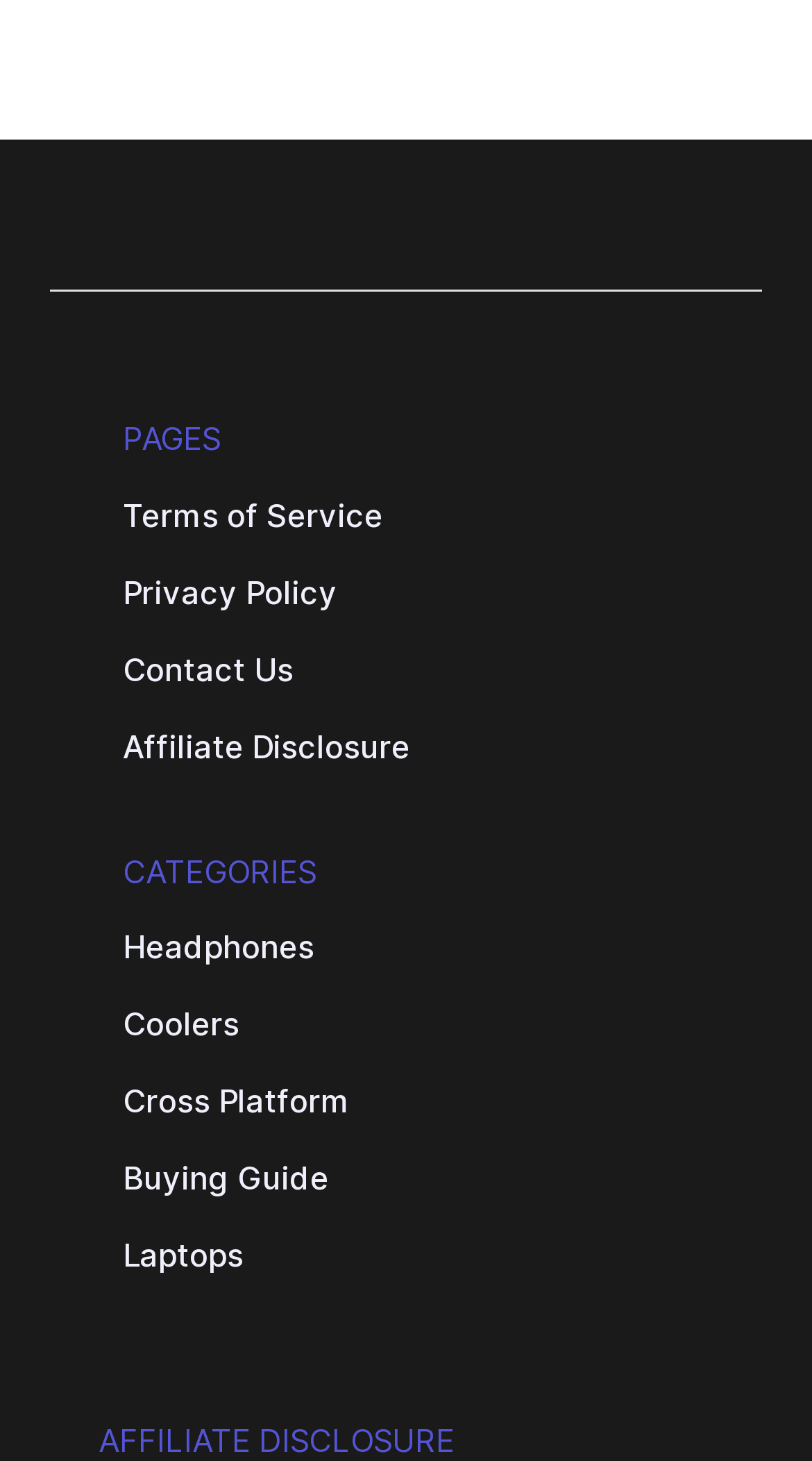Is there a 'Buying Guide' category on the webpage?
Answer the question with a detailed explanation, including all necessary information.

I found a link labeled 'Buying Guide' in the 'CATEGORIES' section, which indicates that there is a 'Buying Guide' category on the webpage.